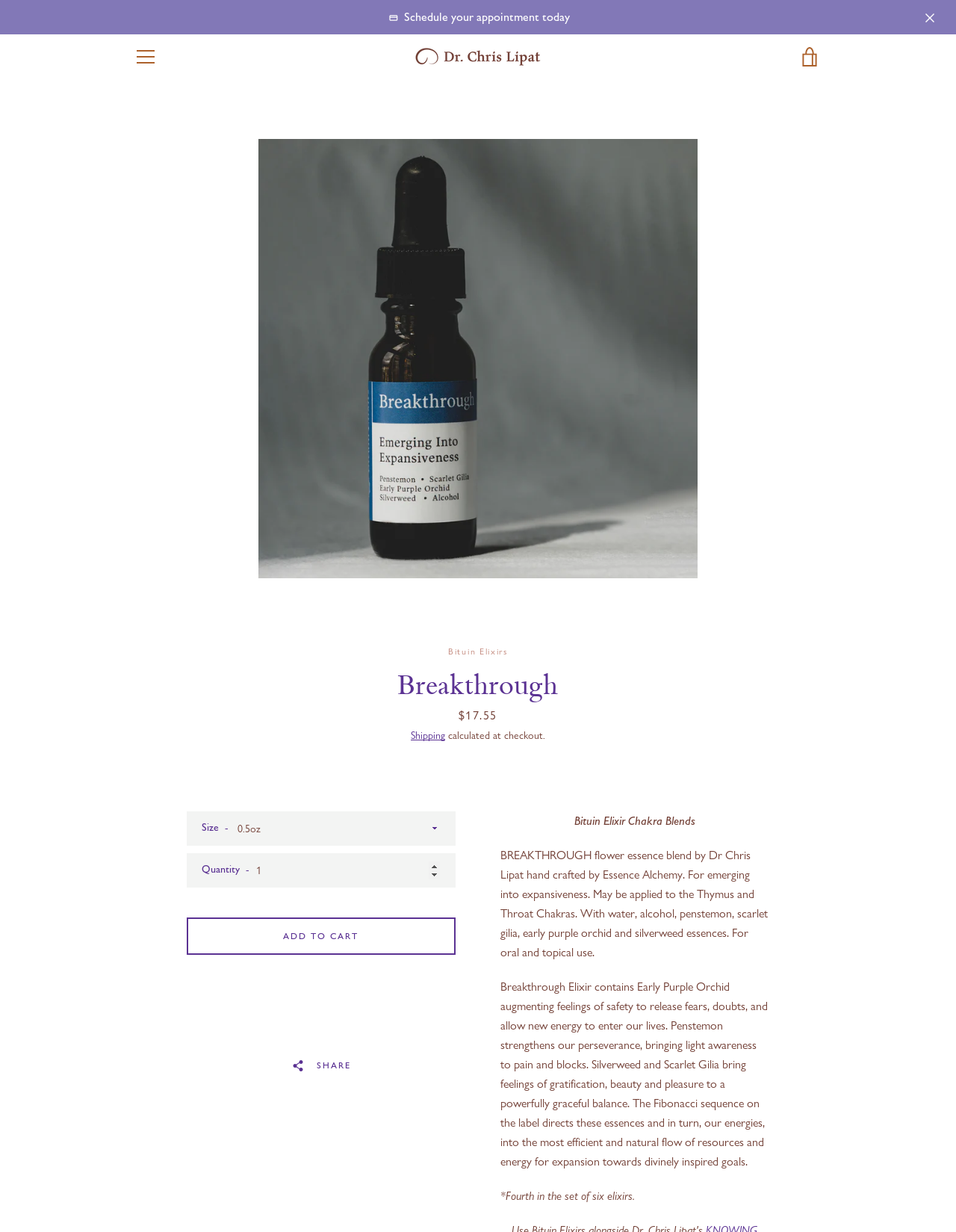Determine the bounding box coordinates for the clickable element required to fulfill the instruction: "View cart". Provide the coordinates as four float numbers between 0 and 1, i.e., [left, top, right, bottom].

[0.828, 0.031, 0.867, 0.061]